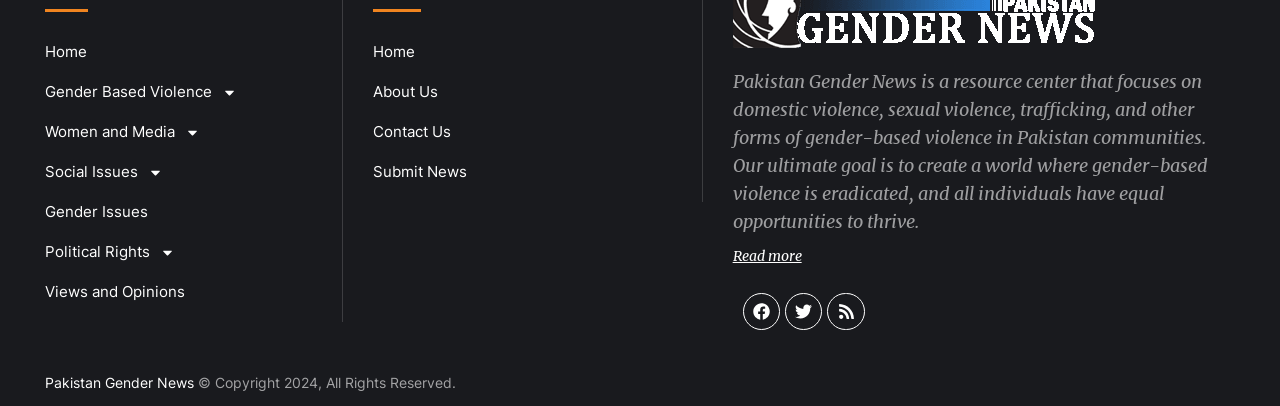Please identify the bounding box coordinates of the region to click in order to complete the given instruction: "Explore Gender Based Violence". The coordinates should be four float numbers between 0 and 1, i.e., [left, top, right, bottom].

[0.035, 0.177, 0.259, 0.276]